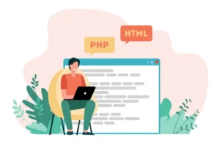Provide a comprehensive description of the image.

The image features a person seated comfortably in a stylish, round chair, engrossed in coding on a laptop. Surrounding the figure, colorful speech bubbles display the words "PHP" and "HTML," highlighting the focus on web development and programming languages. In the background, a large screen showcases lines of code, emphasizing the technical environment. The overall design is vibrant and modern, incorporating soft pastel colors and leafy accents, creating an inviting atmosphere that captures the essence of learning and engagement in software development. This illustration aligns with topics covered in articles about career growth and training in programming, particularly in the field of PHP and other web technologies.